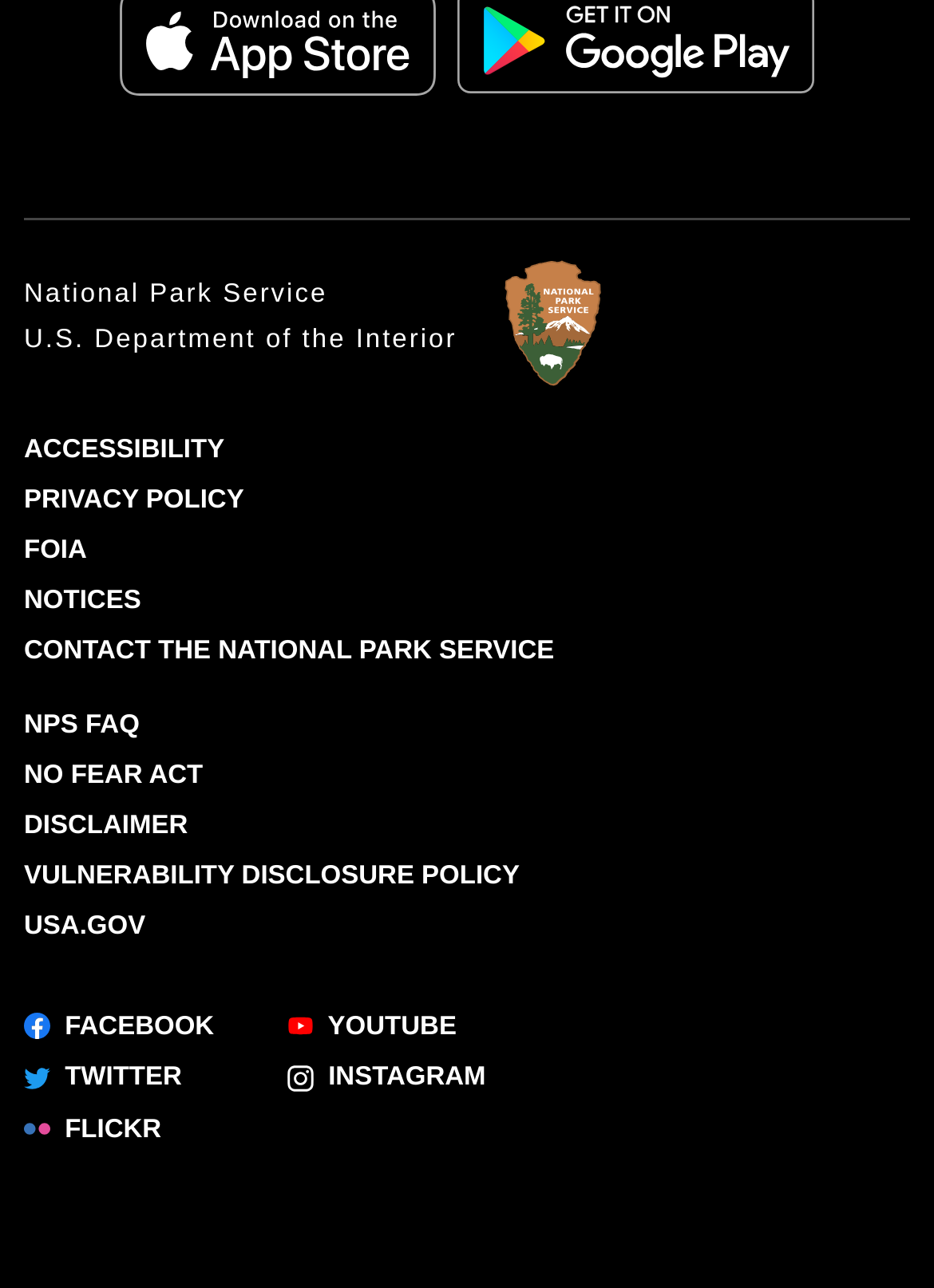How many links are there in the footer? Look at the image and give a one-word or short phrase answer.

13